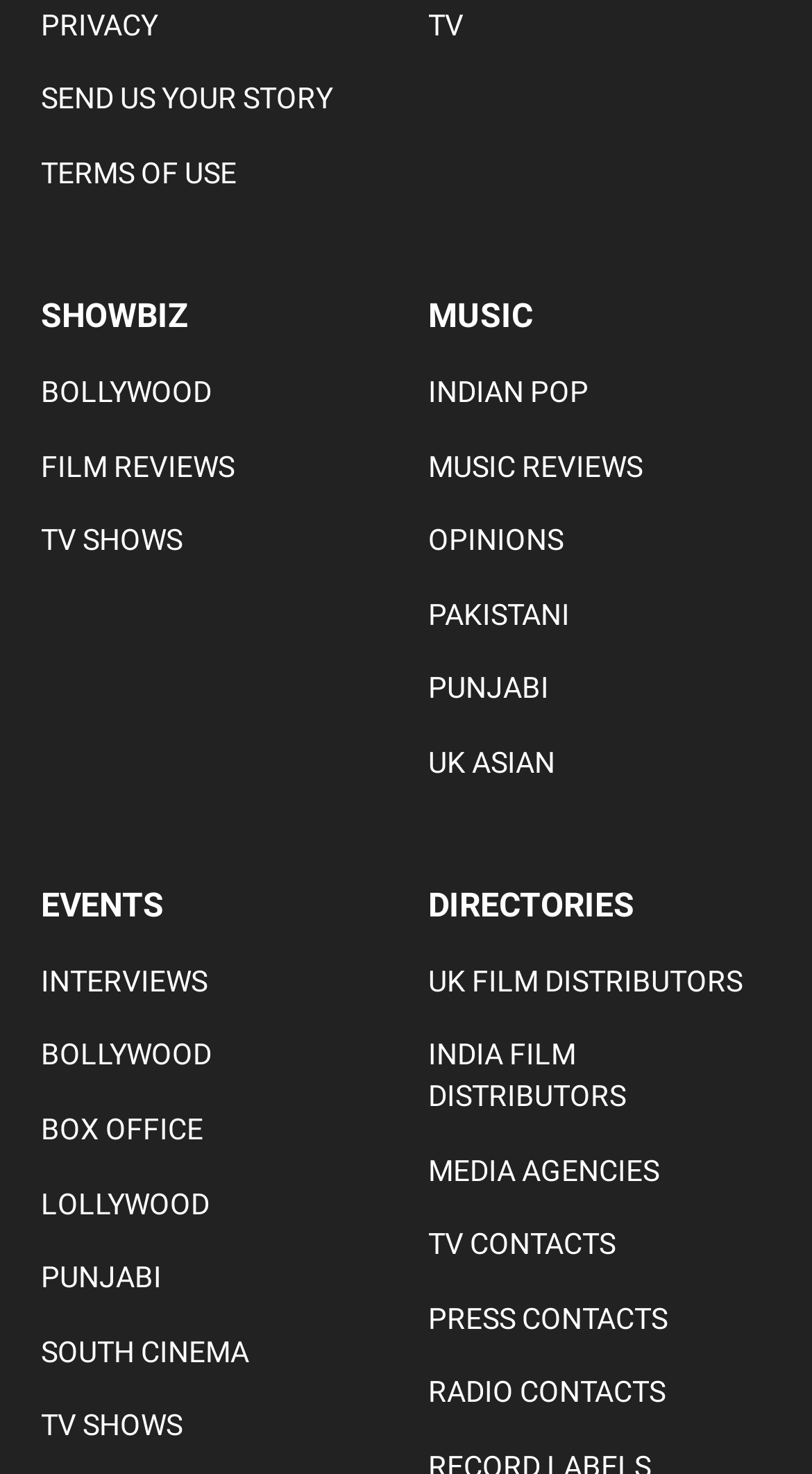Please find the bounding box coordinates for the clickable element needed to perform this instruction: "read more about reasons for carpenter bees".

None